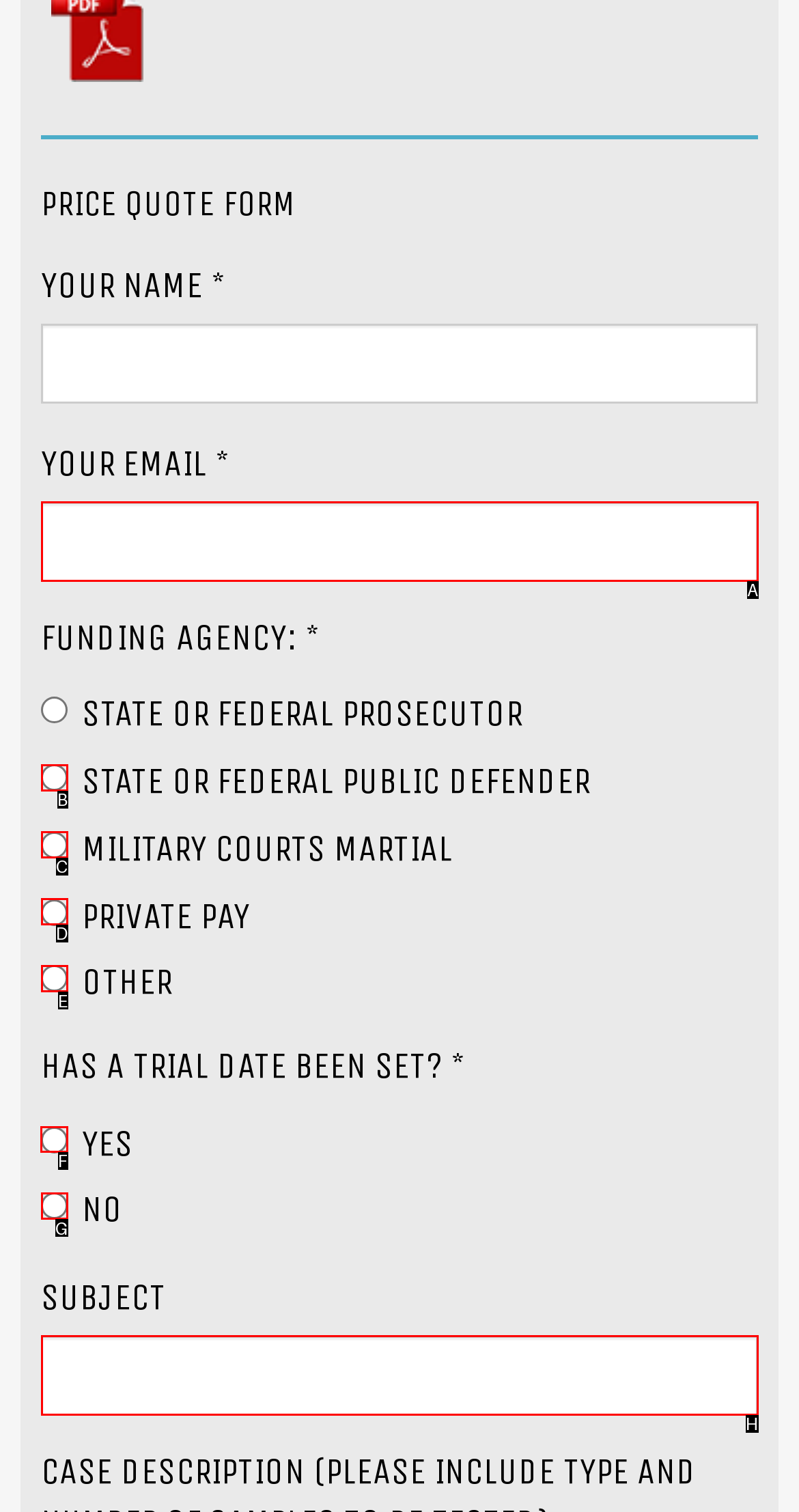Select the letter of the UI element you need to click on to fulfill this task: Check if a trial date has been set. Write down the letter only.

F